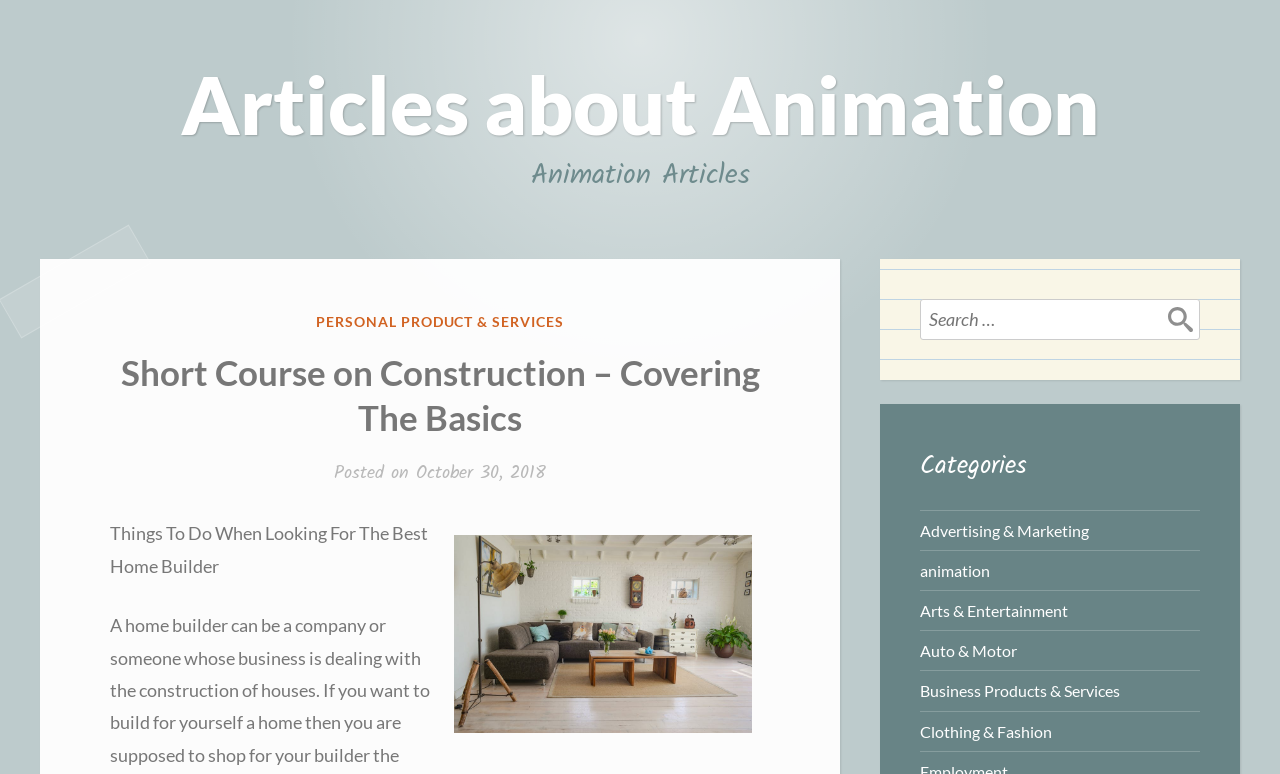Determine the bounding box coordinates of the clickable element to achieve the following action: 'View animation category'. Provide the coordinates as four float values between 0 and 1, formatted as [left, top, right, bottom].

[0.719, 0.725, 0.773, 0.749]